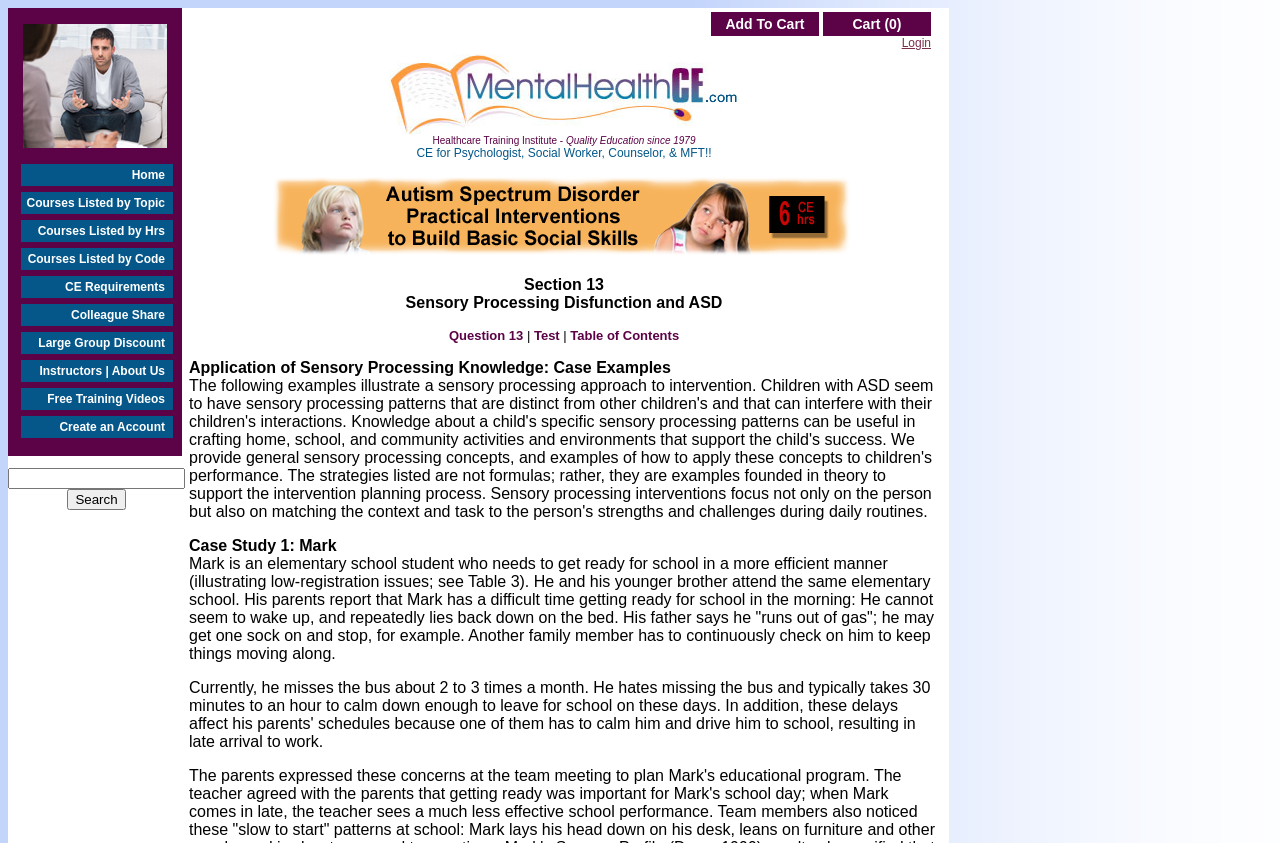What is the name of the website?
Could you please answer the question thoroughly and with as much detail as possible?

The name of the website can be found in the top-left corner of the webpage, where it says 'MentalHealthCE.com' with an accompanying image.